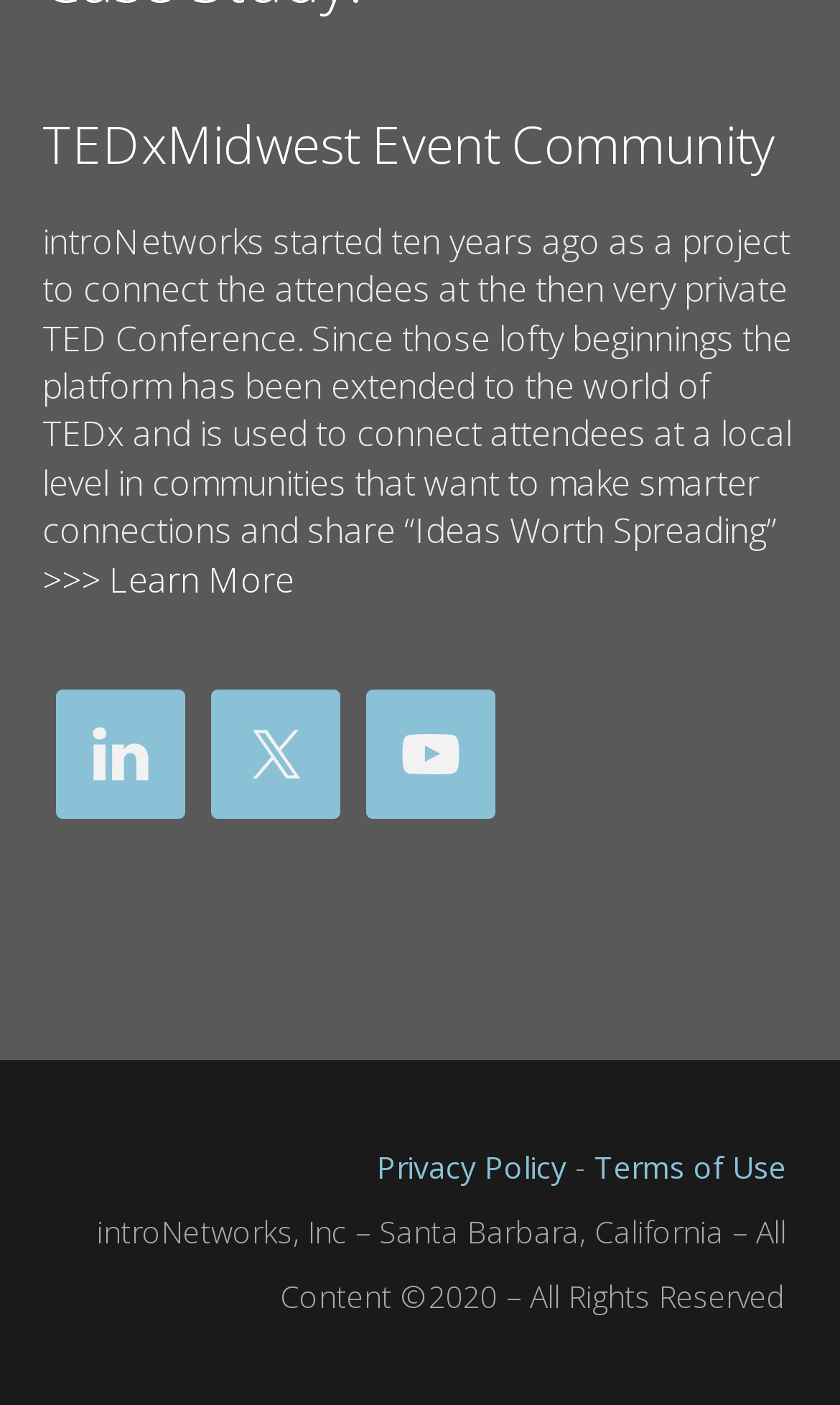What is the name of the event community?
Provide a detailed and extensive answer to the question.

The heading at the top of the webpage reads 'TEDxMidwest Event Community', indicating that this is the name of the event community.